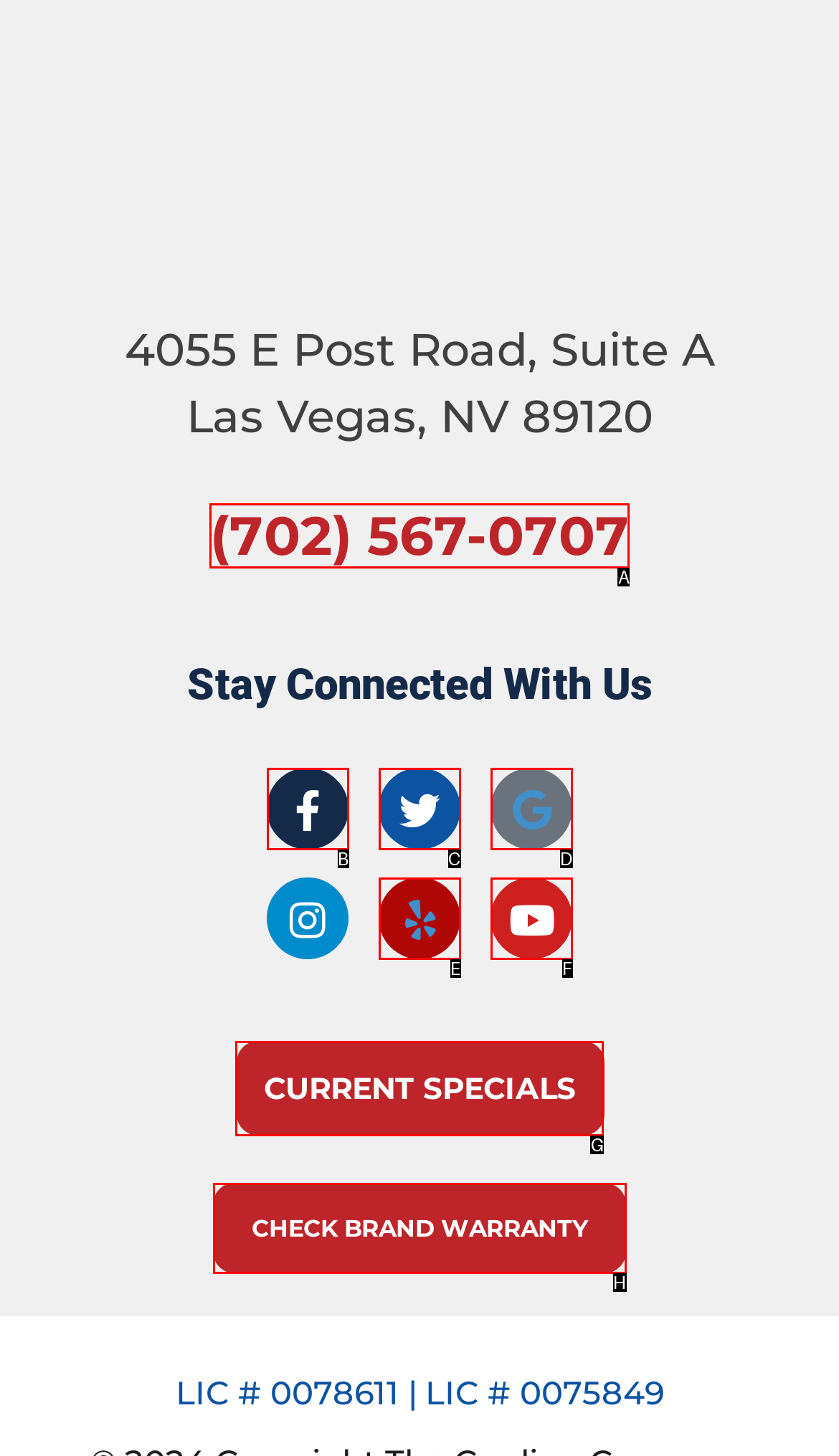Find the HTML element that suits the description: Yelp Icon
Indicate your answer with the letter of the matching option from the choices provided.

E